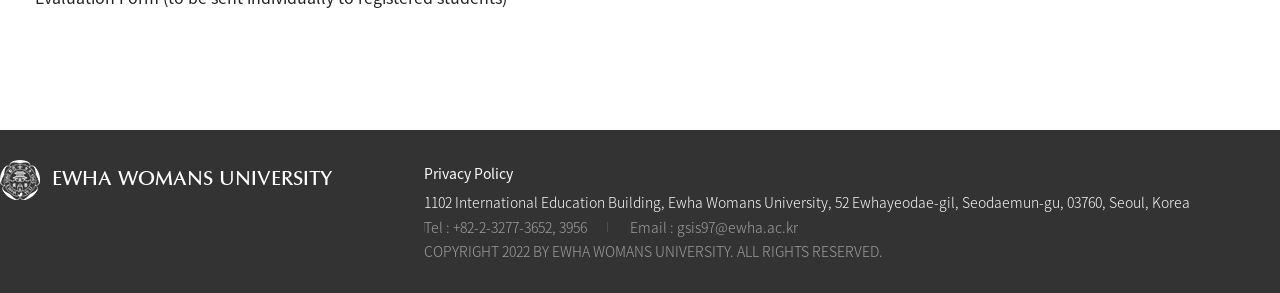Please determine the bounding box coordinates for the UI element described here. Use the format (top-left x, top-left y, bottom-right x, bottom-right y) with values bounded between 0 and 1: Privacy Policy

[0.331, 0.558, 0.401, 0.626]